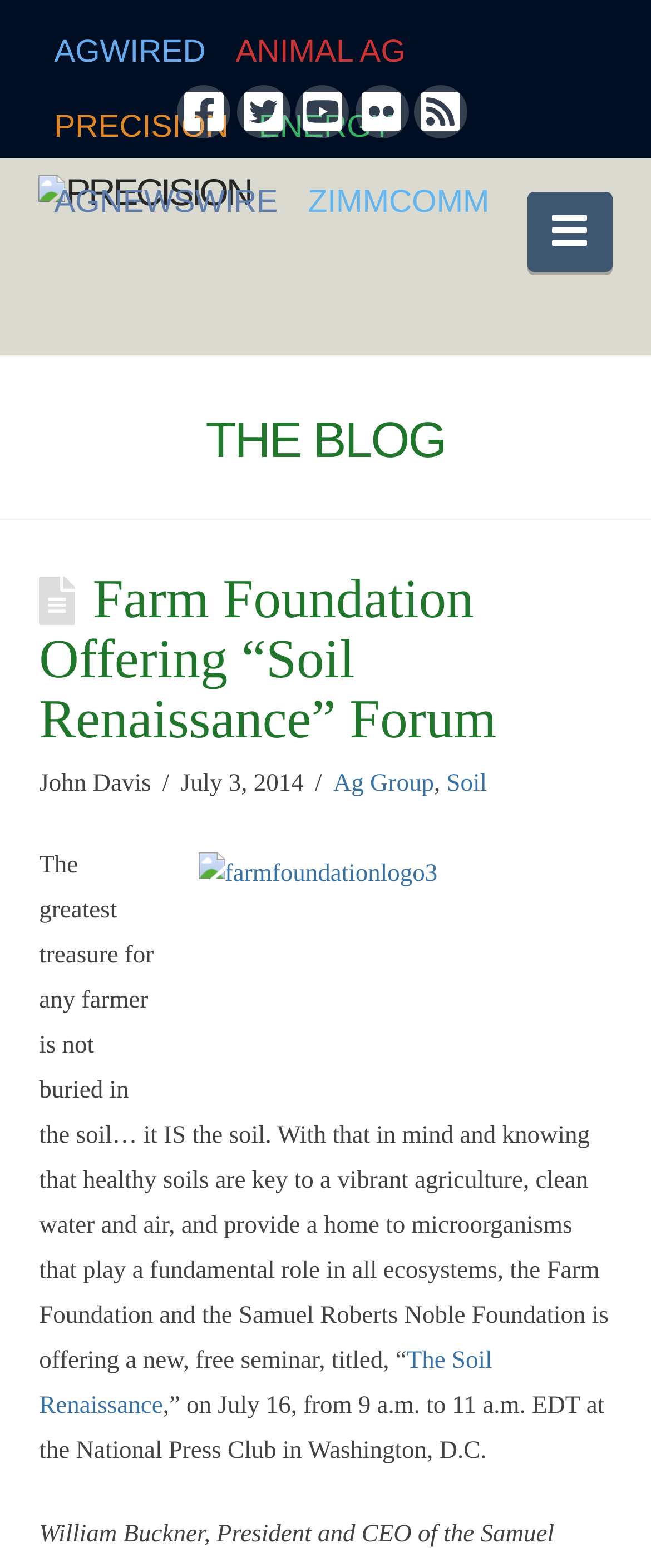Determine the bounding box coordinates of the clickable region to follow the instruction: "Navigate to Precision".

[0.06, 0.054, 0.374, 0.102]